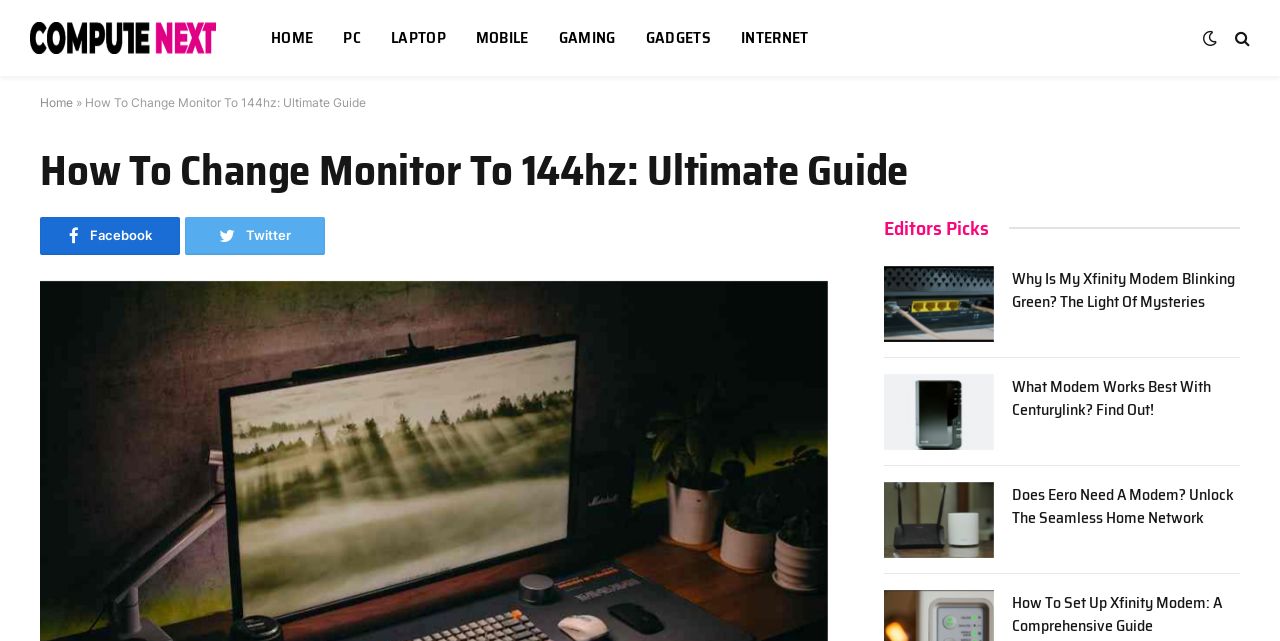Identify the bounding box coordinates of the region I need to click to complete this instruction: "Click on the 'HOME' link".

[0.2, 0.0, 0.256, 0.119]